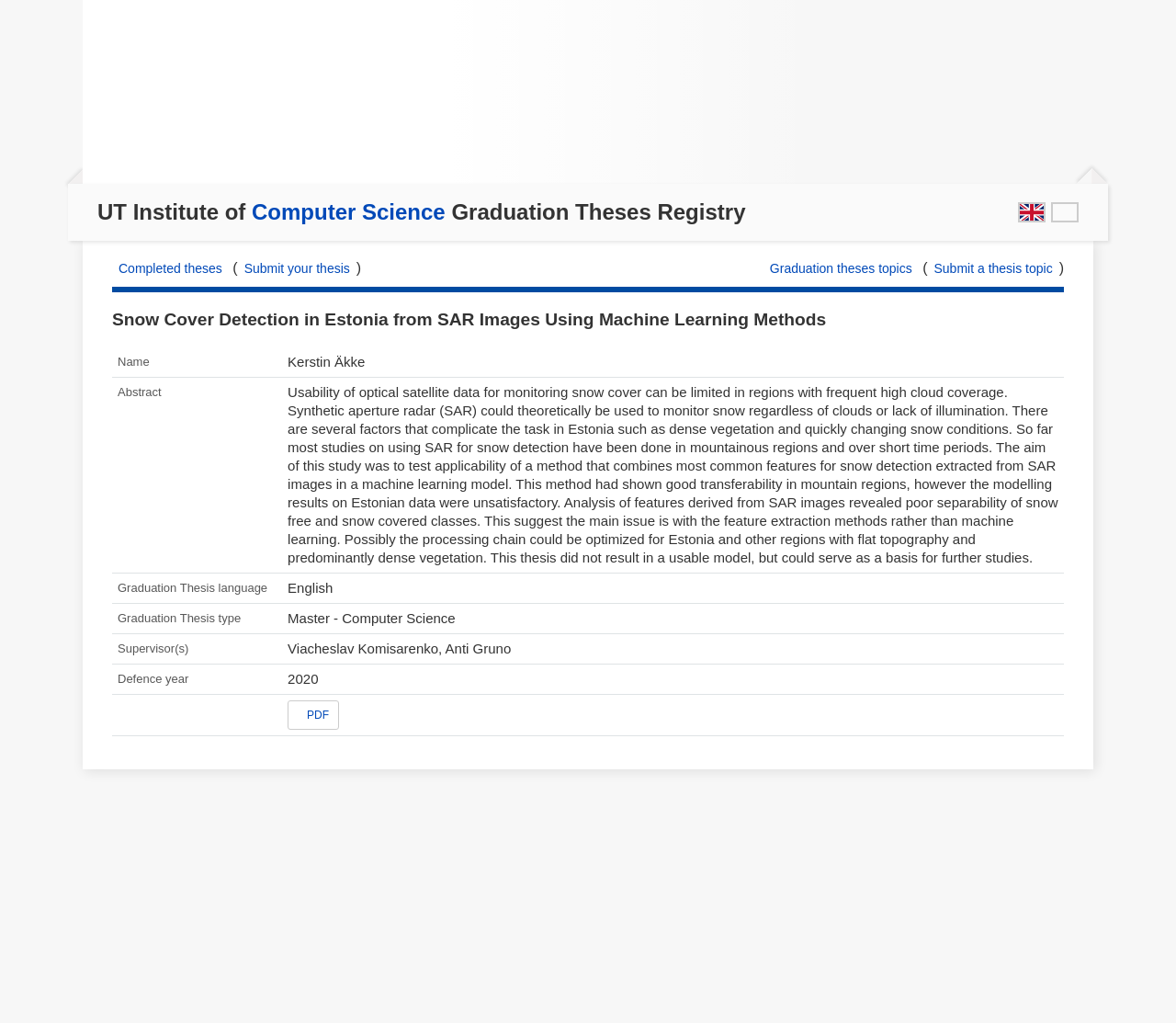Please locate the bounding box coordinates of the element that needs to be clicked to achieve the following instruction: "View completed theses". The coordinates should be four float numbers between 0 and 1, i.e., [left, top, right, bottom].

[0.095, 0.25, 0.194, 0.275]